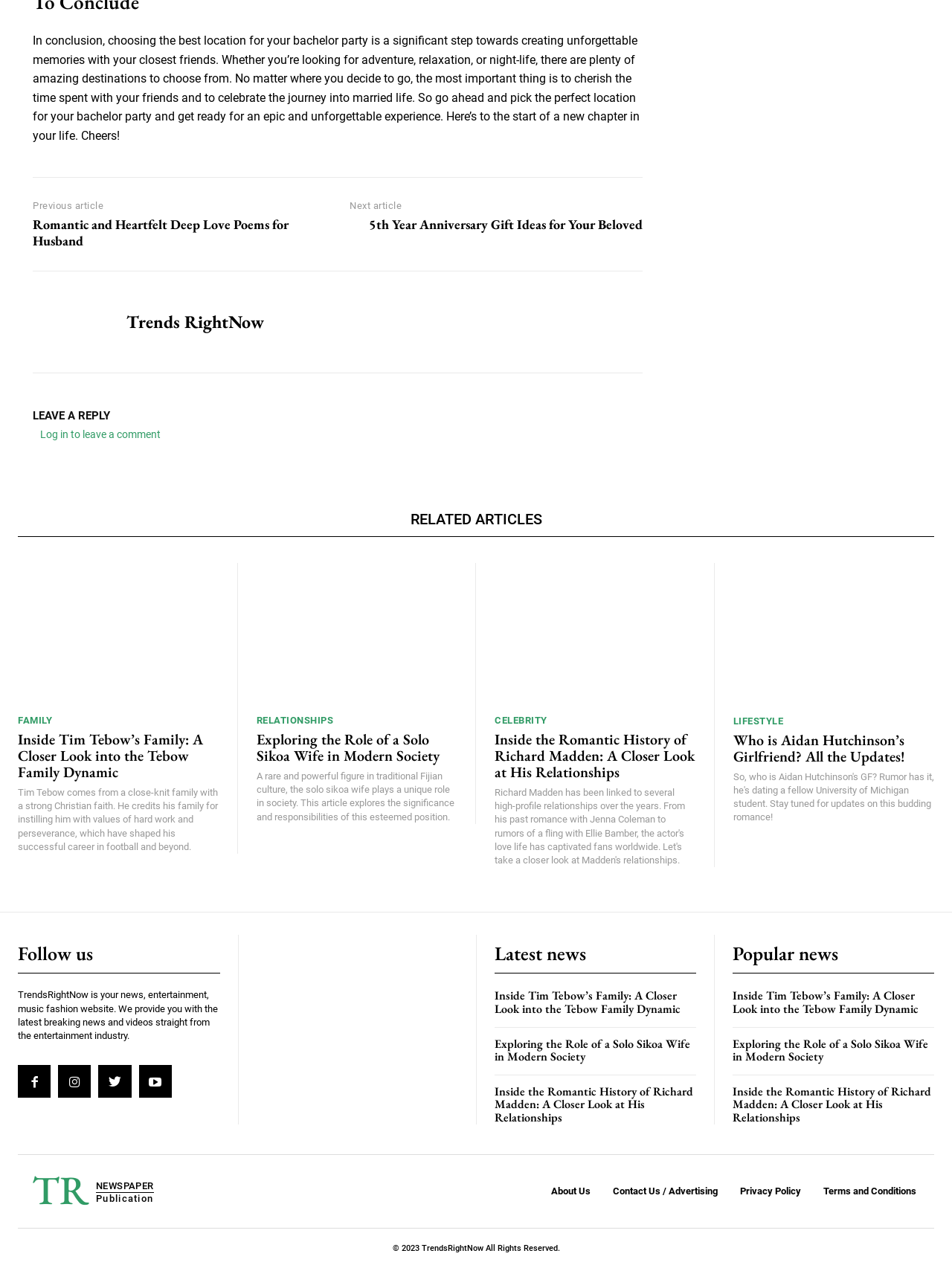Answer the question below with a single word or a brief phrase: 
What is the name of the website?

TrendsRightNow